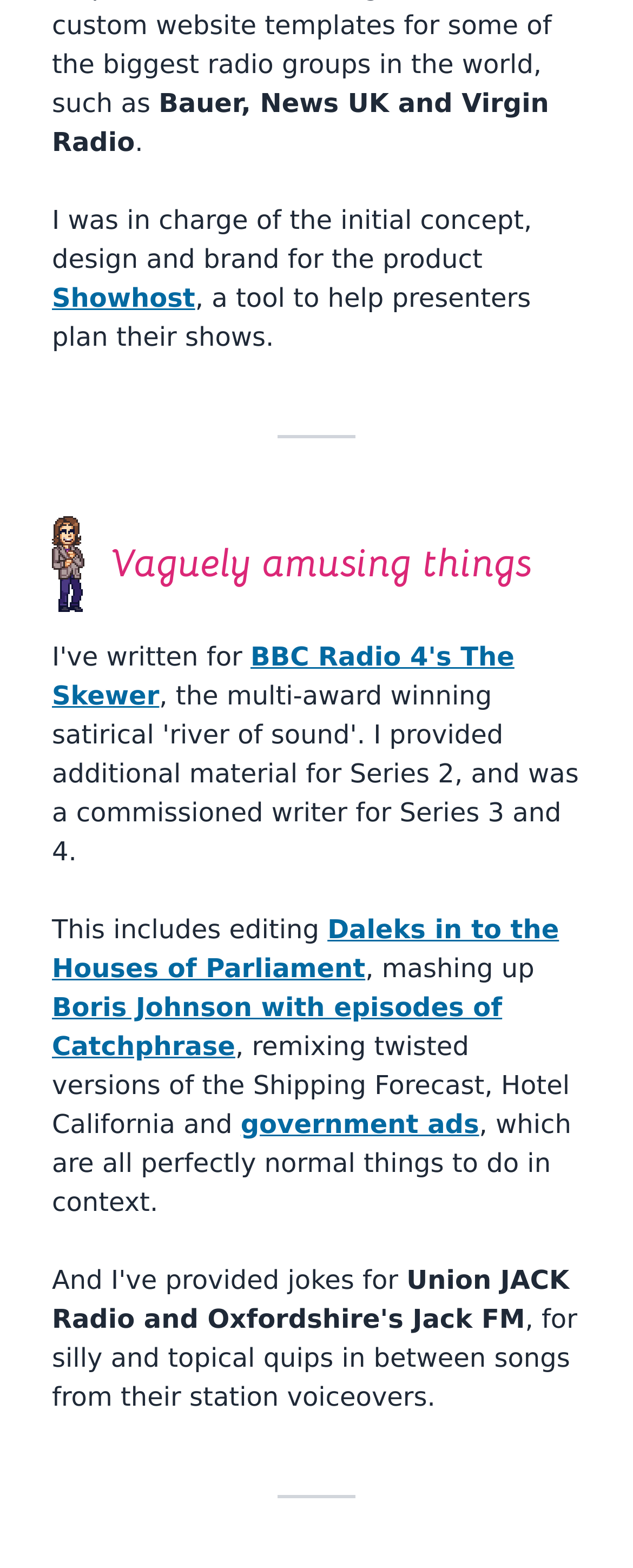Using the information in the image, could you please answer the following question in detail:
What is the purpose of the tool 'Showhost'?

The purpose of the tool 'Showhost' is to help presenters plan their shows, as described in the text following the link 'Showhost'.